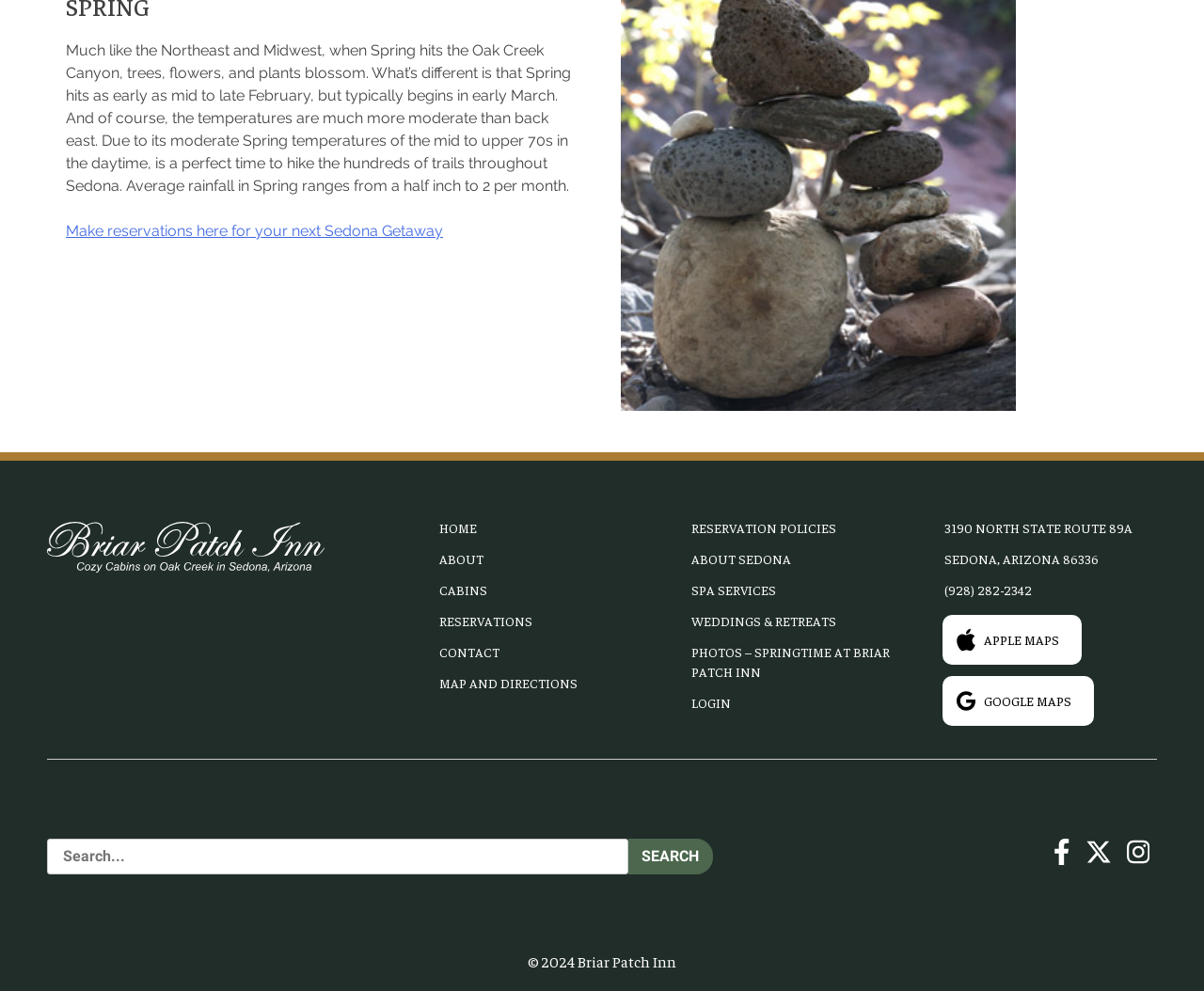Utilize the details in the image to thoroughly answer the following question: What is the typical temperature in Sedona during Spring?

According to the StaticText element, 'Much like the Northeast and Midwest, when Spring hits the Oak Creek Canyon, trees, flowers, and plants blossom. What’s different is that Spring hits as early as mid to late February, but typically begins in early March. And of course, the temperatures are much more moderate than back east. Due to its moderate Spring temperatures of the mid to upper 70s in the daytime, is a perfect time to hike the hundreds of trails throughout Sedona.' The temperature is mentioned as 'mid to upper 70s' in the daytime.